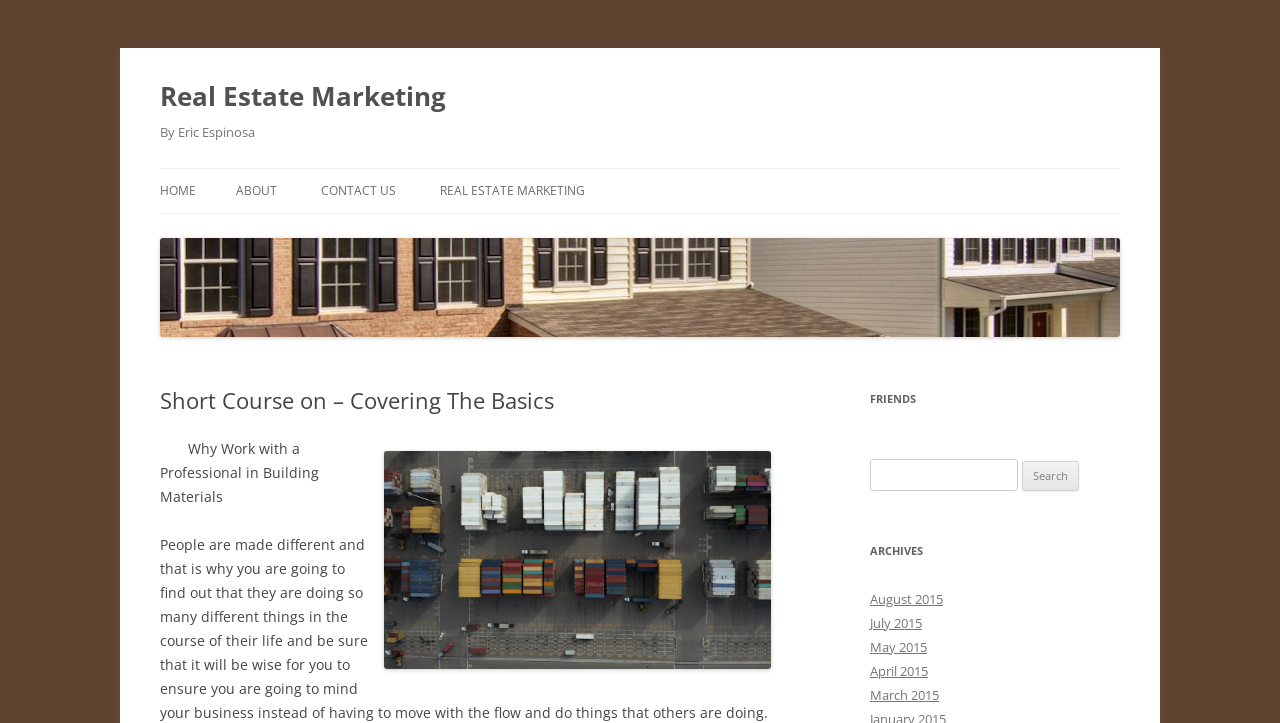Specify the bounding box coordinates of the element's region that should be clicked to achieve the following instruction: "View August 2015 archives". The bounding box coordinates consist of four float numbers between 0 and 1, in the format [left, top, right, bottom].

[0.68, 0.816, 0.737, 0.841]